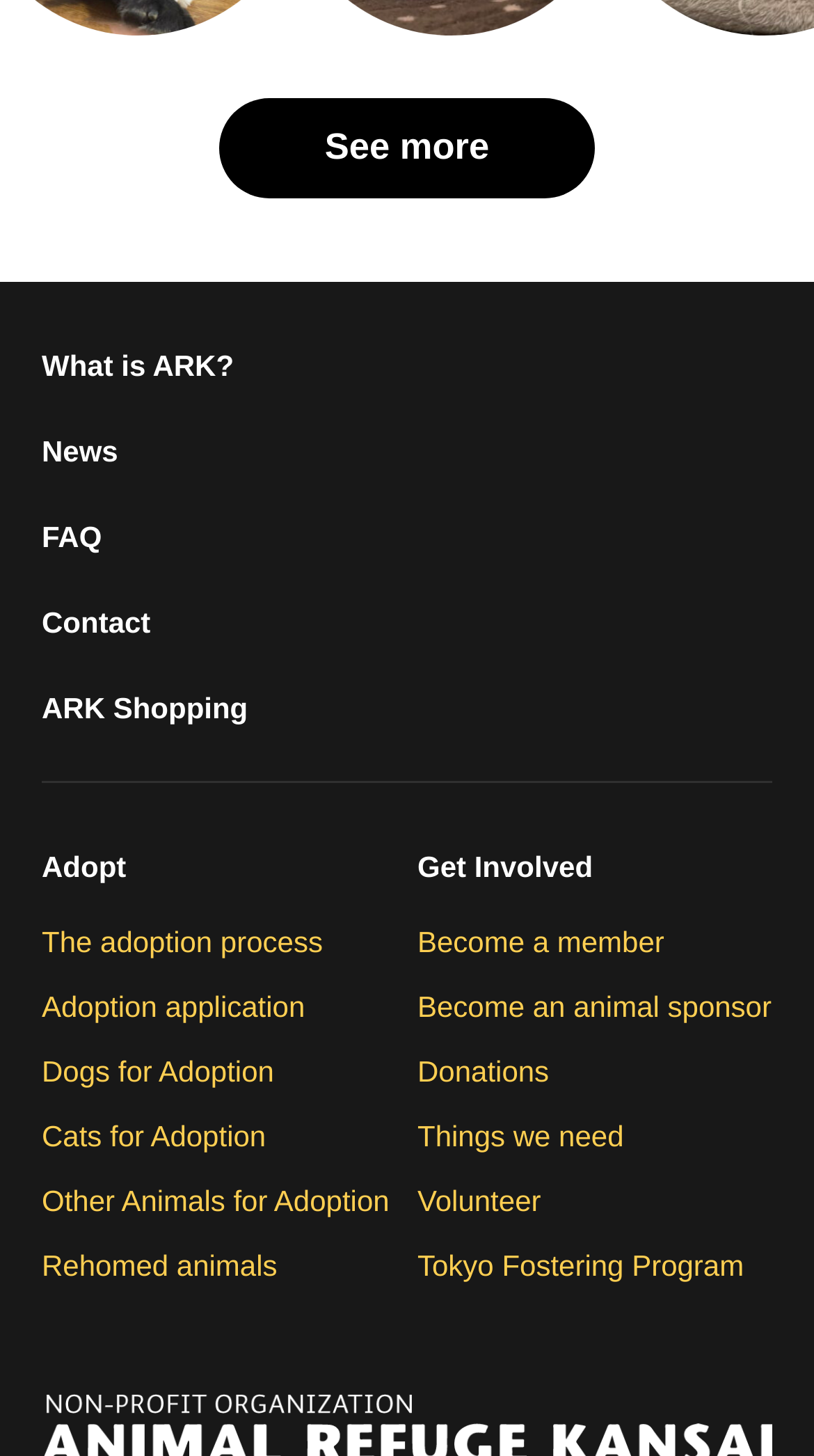Please determine the bounding box coordinates for the element with the description: "alt="Expressive Mom"".

None